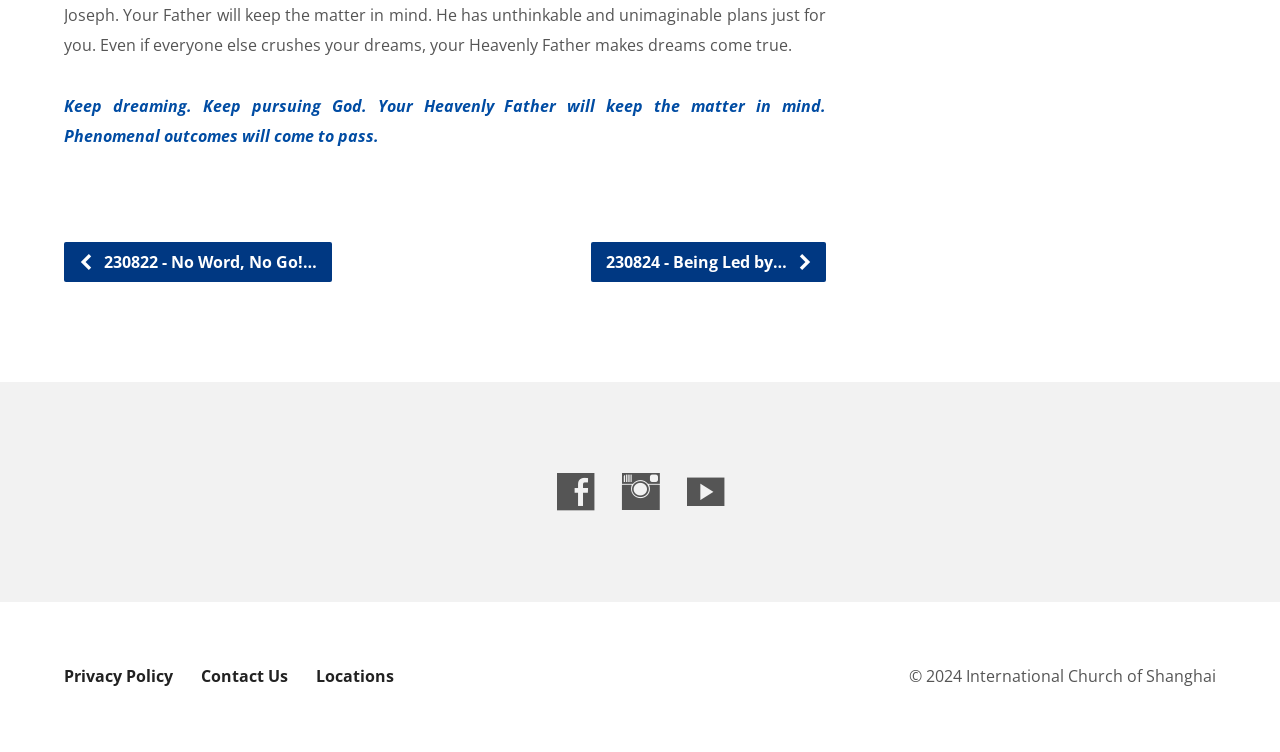Identify the bounding box coordinates for the UI element described as follows: "title="Facebook"". Ensure the coordinates are four float numbers between 0 and 1, formatted as [left, top, right, bottom].

[0.435, 0.629, 0.464, 0.678]